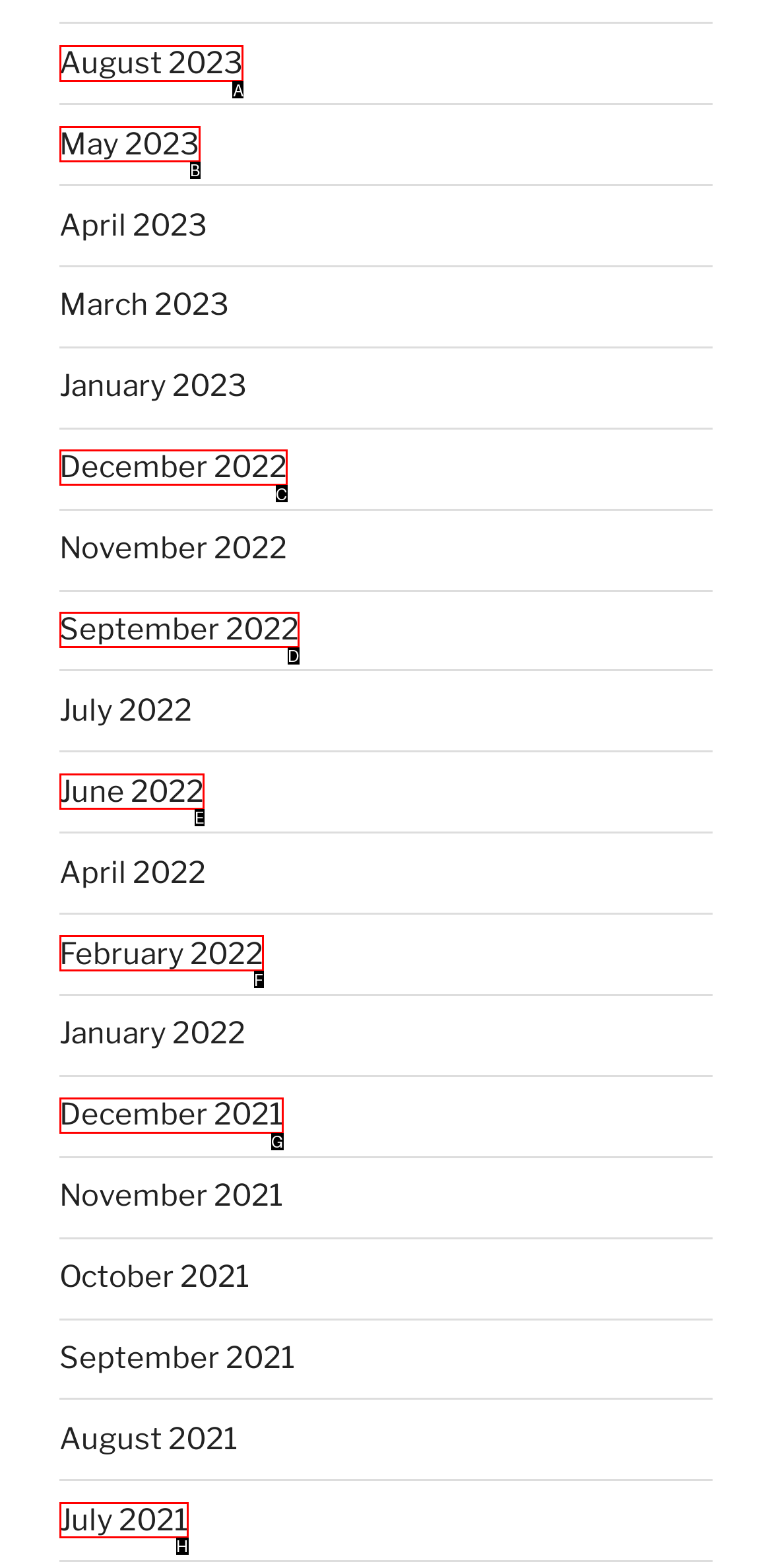Which lettered option should be clicked to perform the following task: view August 2023
Respond with the letter of the appropriate option.

A